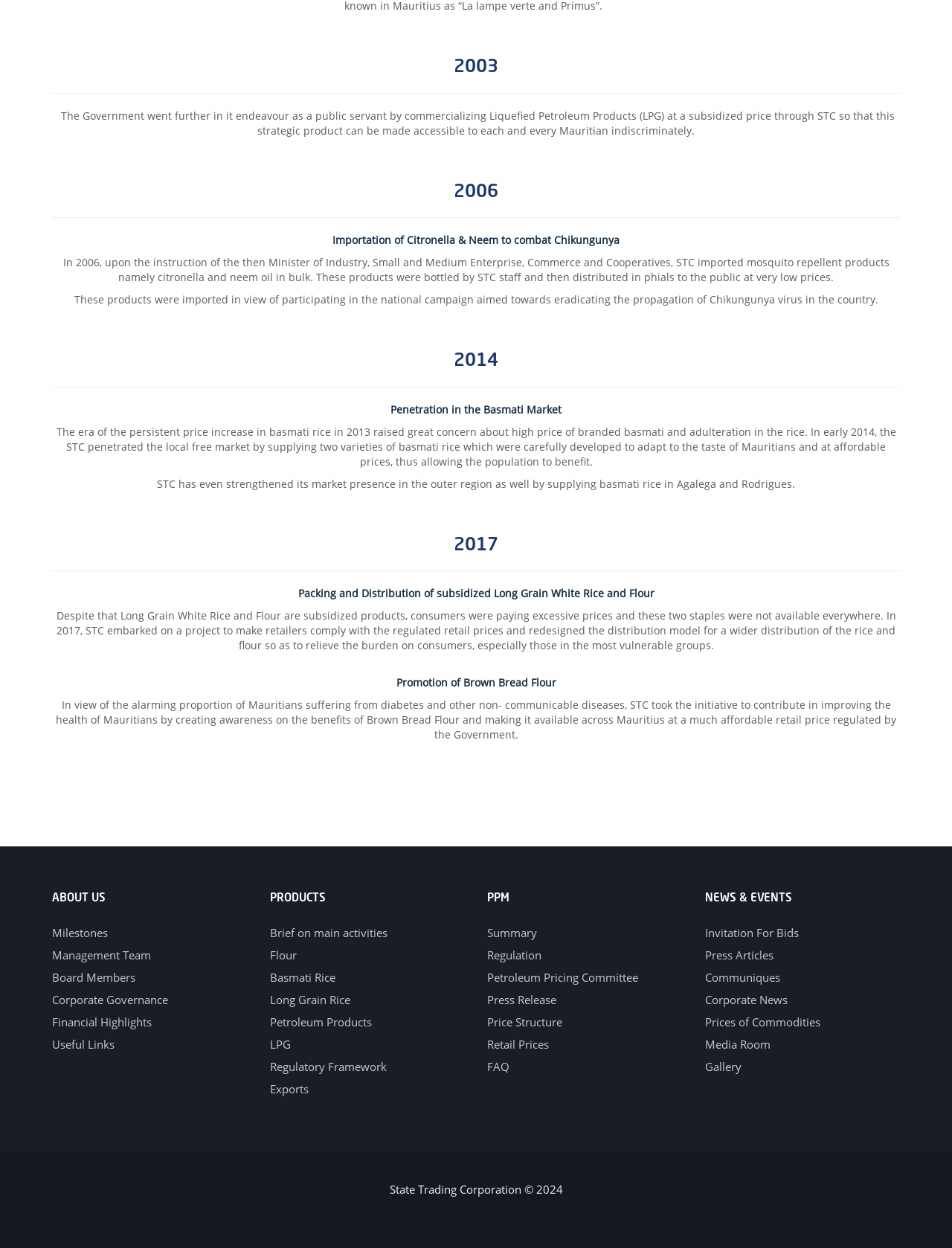Find the bounding box coordinates for the area you need to click to carry out the instruction: "View 'Basmati Rice' products". The coordinates should be four float numbers between 0 and 1, indicated as [left, top, right, bottom].

[0.283, 0.777, 0.352, 0.789]